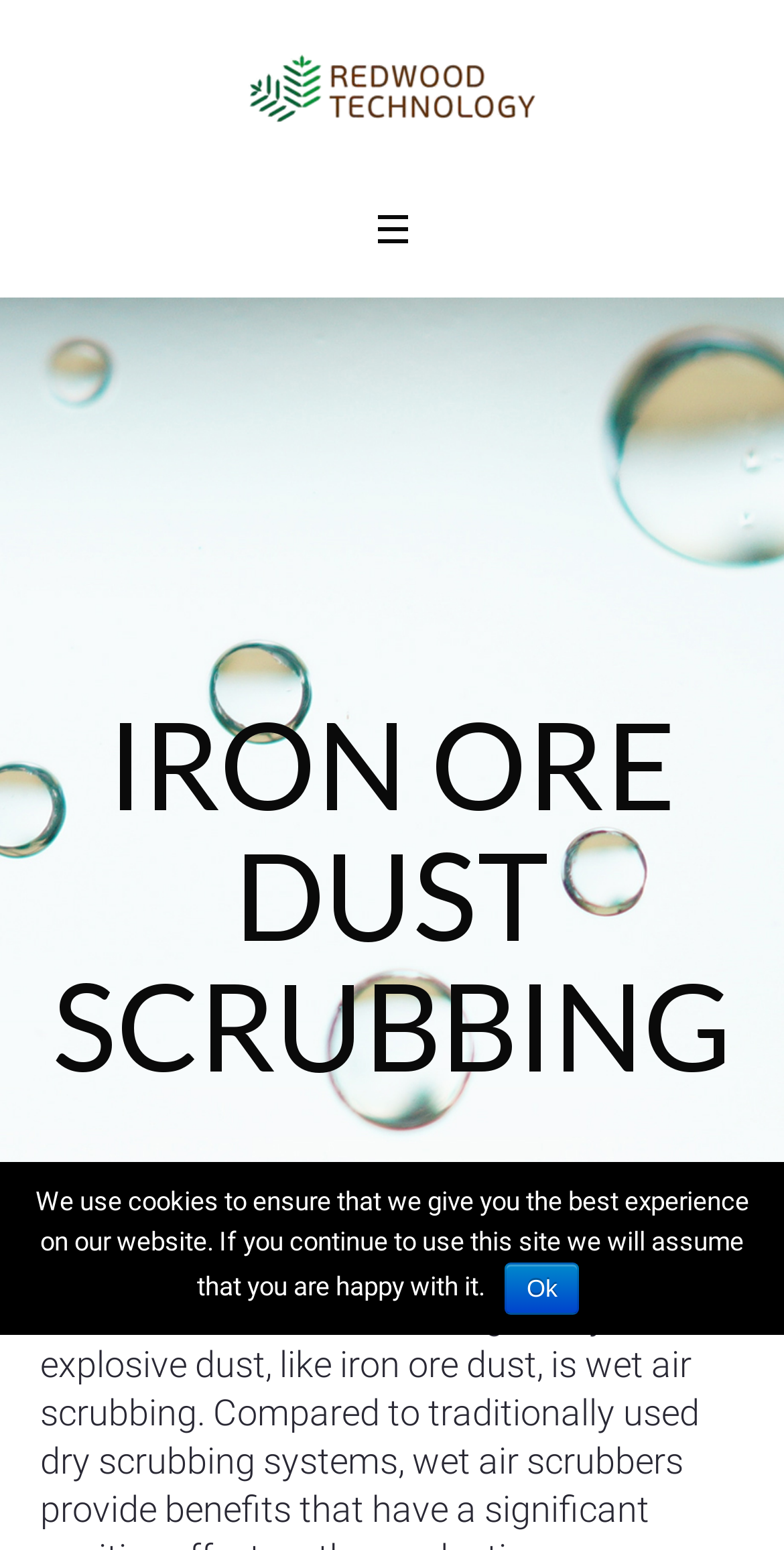Please provide the bounding box coordinate of the region that matches the element description: title="Multi-vortex Wet Air Scrubber". Coordinates should be in the format (top-left x, top-left y, bottom-right x, bottom-right y) and all values should be between 0 and 1.

[0.295, 0.026, 0.705, 0.091]